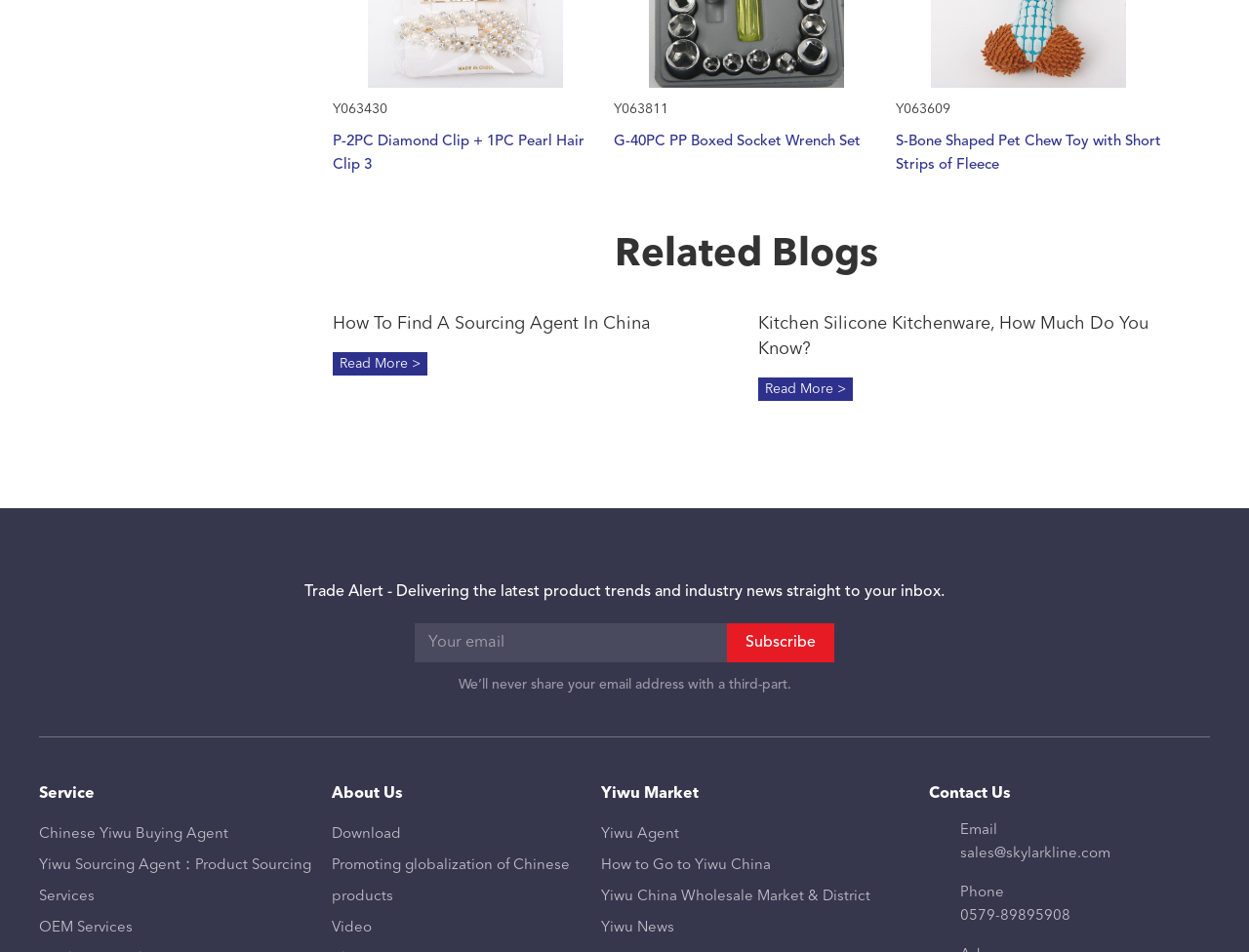Determine the bounding box coordinates of the element that should be clicked to execute the following command: "Learn more about 'Yiwu Market'".

[0.481, 0.821, 0.744, 0.846]